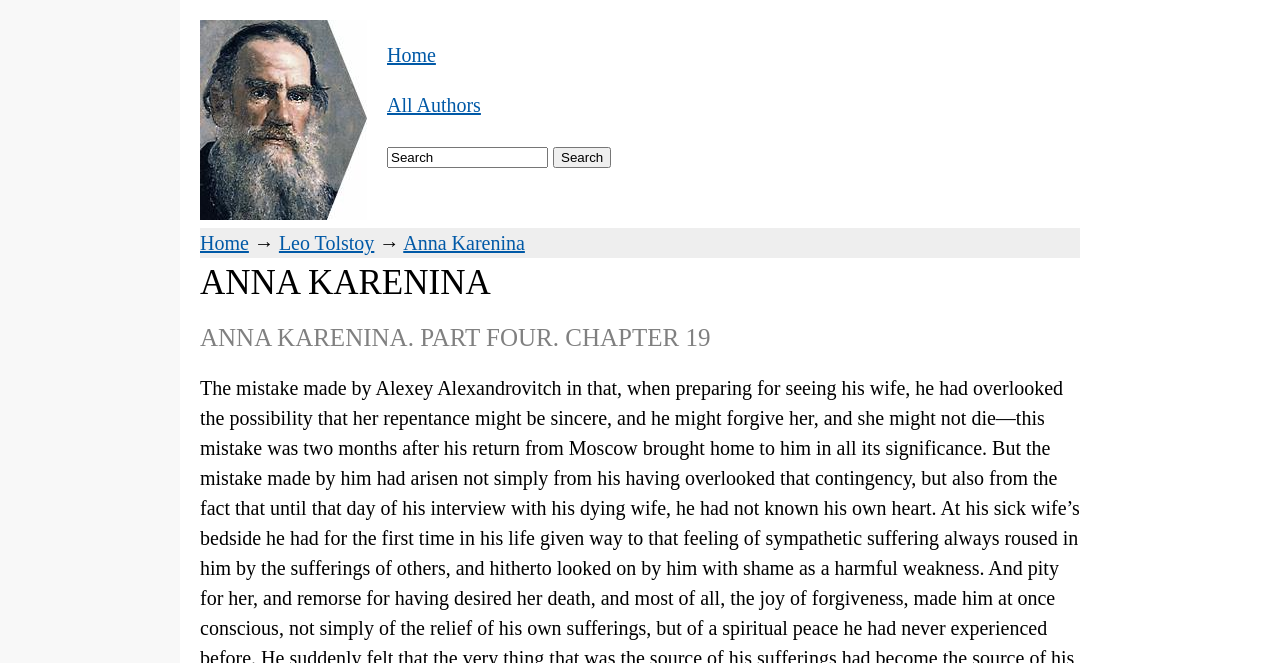Determine the bounding box coordinates for the area that should be clicked to carry out the following instruction: "Download finding aid".

None